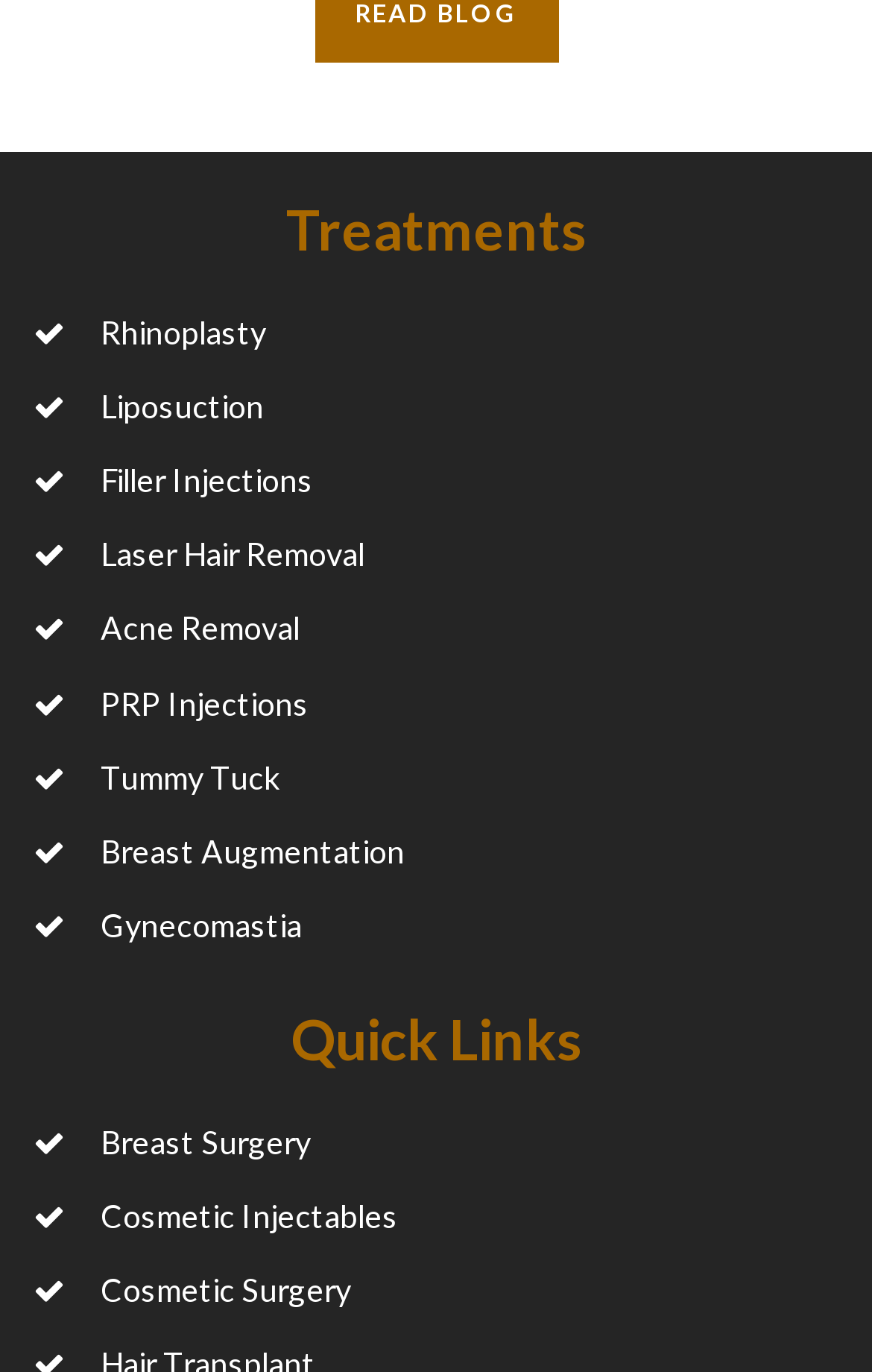What is the first treatment listed?
Provide a one-word or short-phrase answer based on the image.

Rhinoplasty